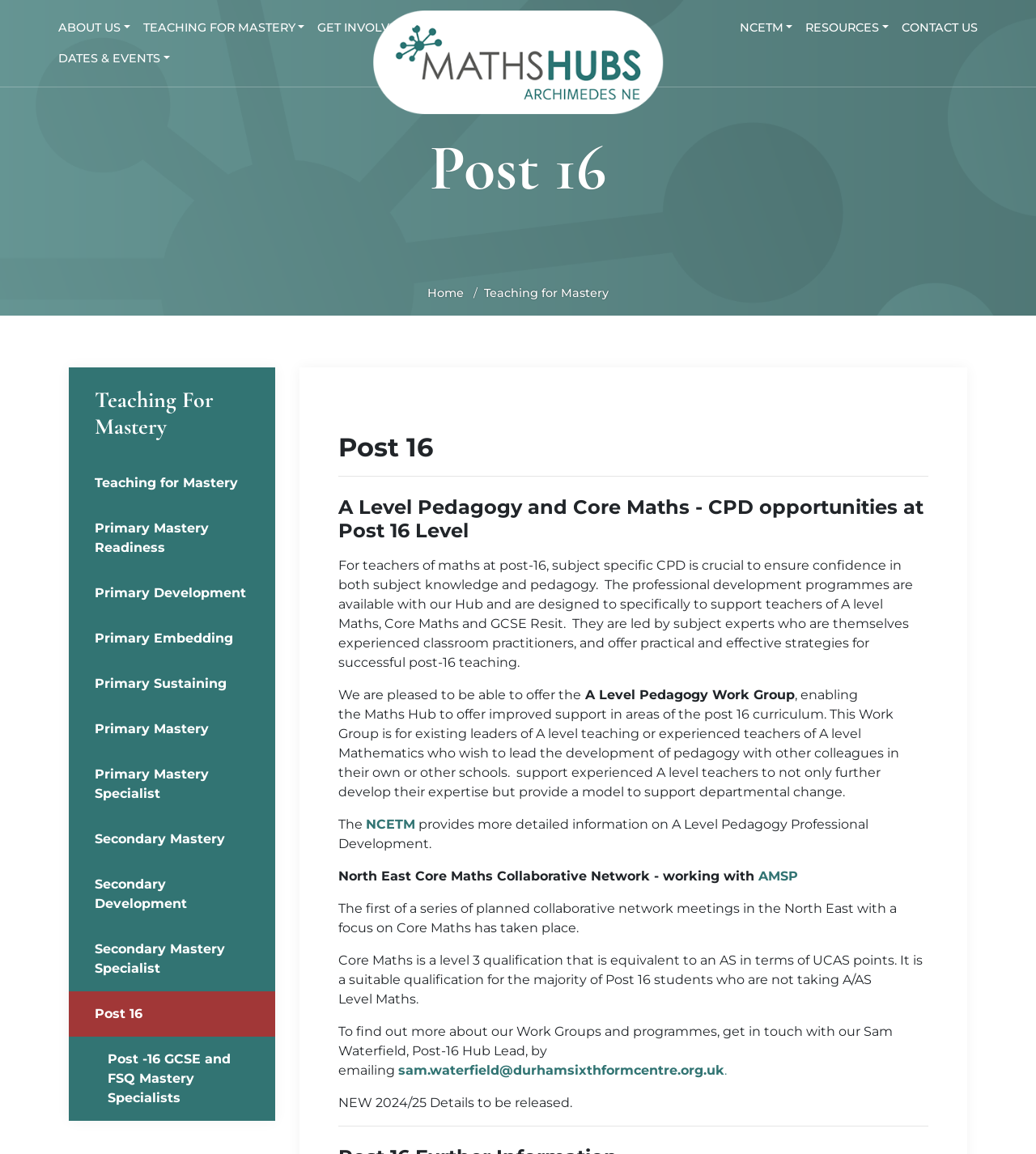What is the purpose of the A Level Pedagogy Work Group?
Refer to the screenshot and answer in one word or phrase.

To support experienced A level teachers